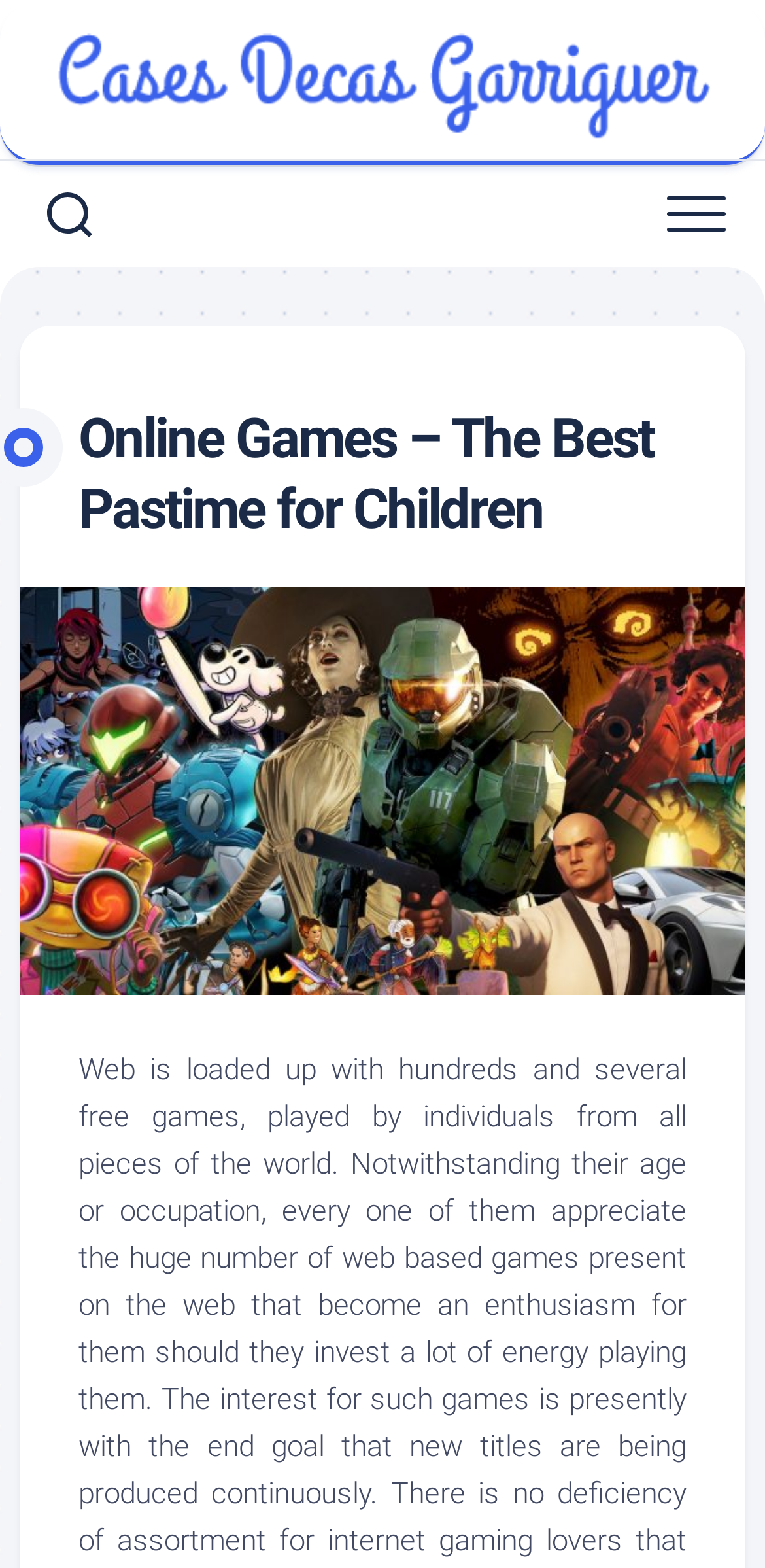What is the image below the heading? Examine the screenshot and reply using just one word or a brief phrase.

Image of games